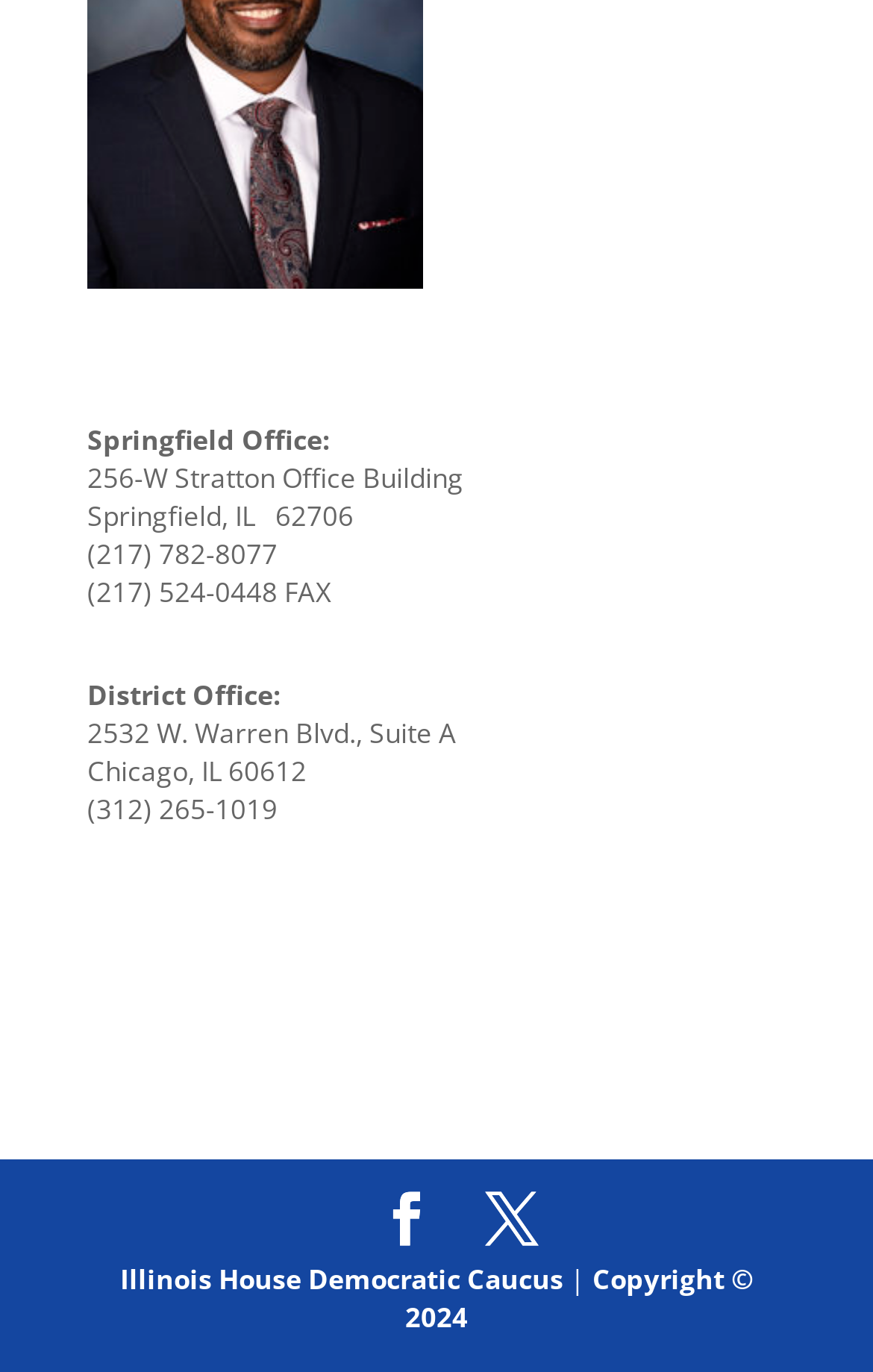What is the copyright year listed at the bottom of the webpage?
Answer with a single word or phrase by referring to the visual content.

2024